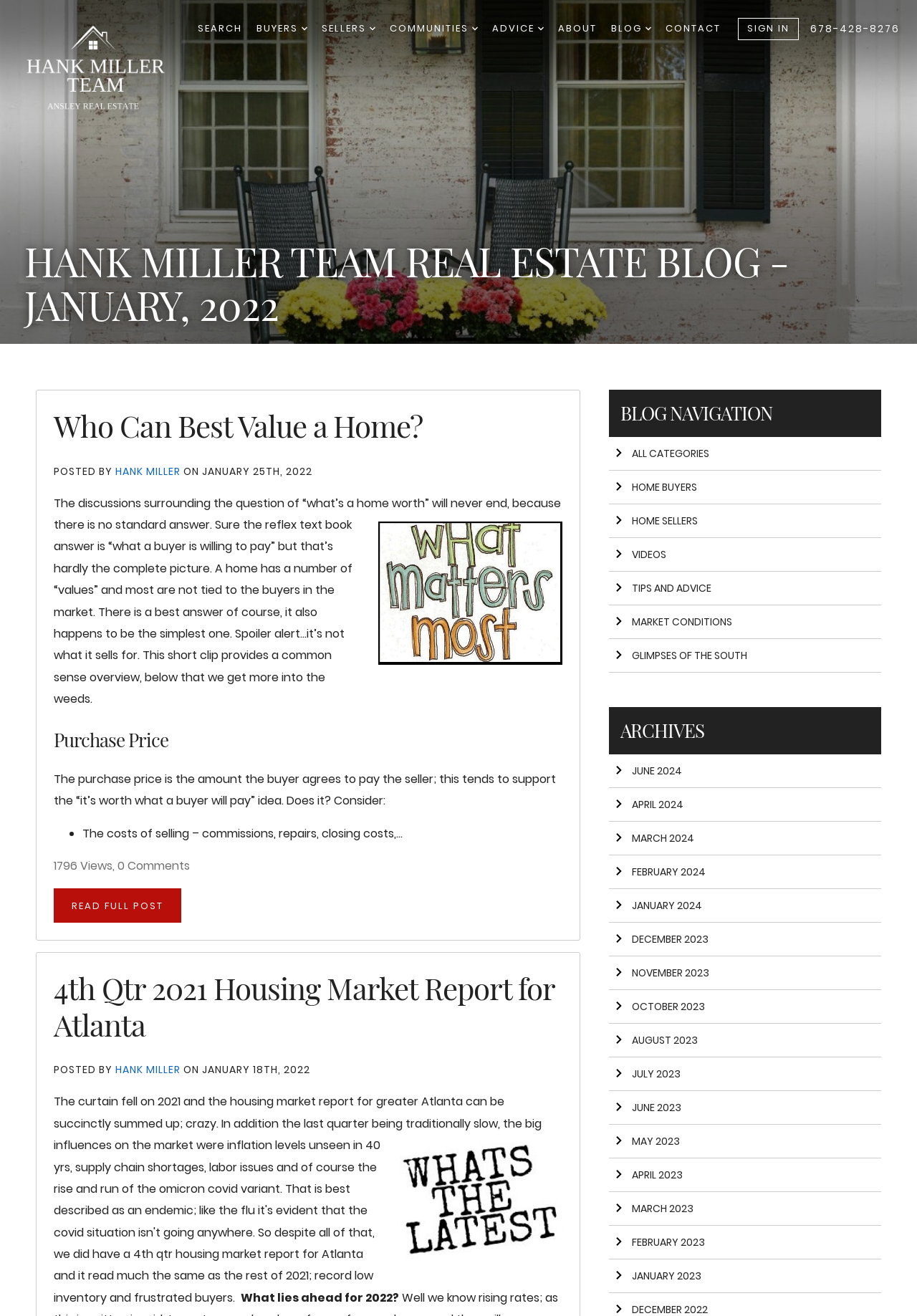What is the name of the real estate team?
Look at the screenshot and respond with one word or a short phrase.

Hank Miller Team